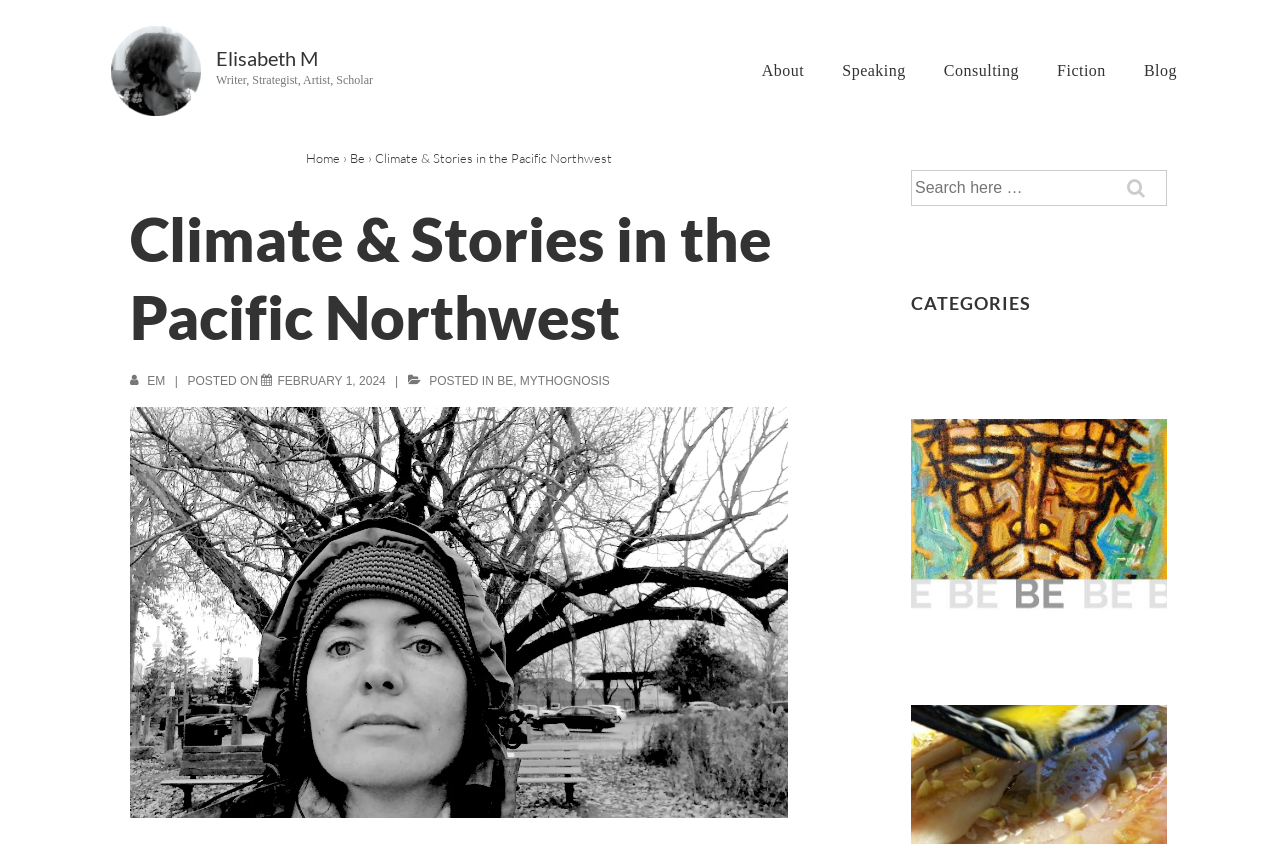Can you find and provide the title of the webpage?

Climate & Stories in the Pacific Northwest